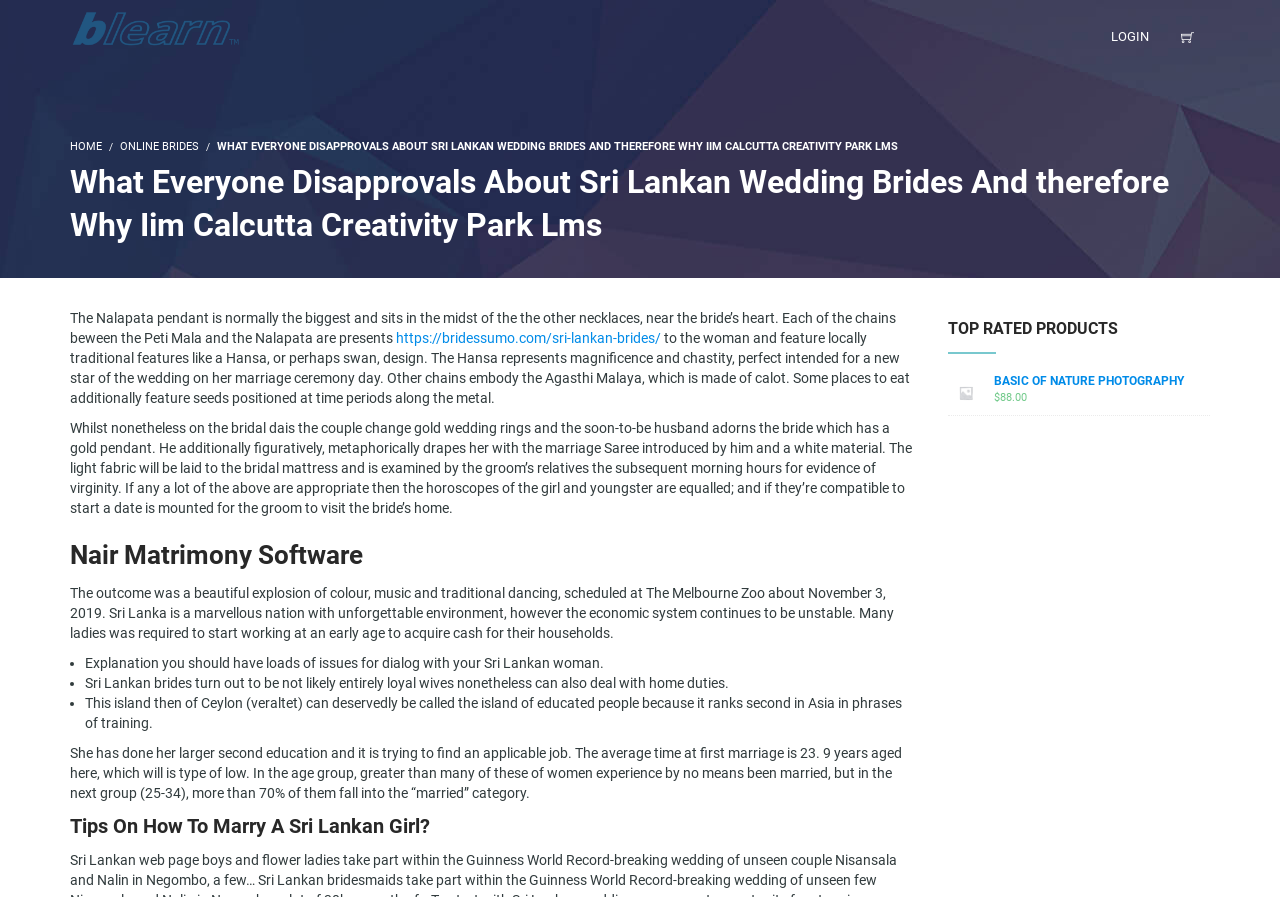Please provide a comprehensive answer to the question below using the information from the image: What is the pendant that sits in the midst of the other necklaces?

According to the webpage, the Nalapata pendant is normally the biggest and sits in the midst of the other necklaces, near the bride’s heart.